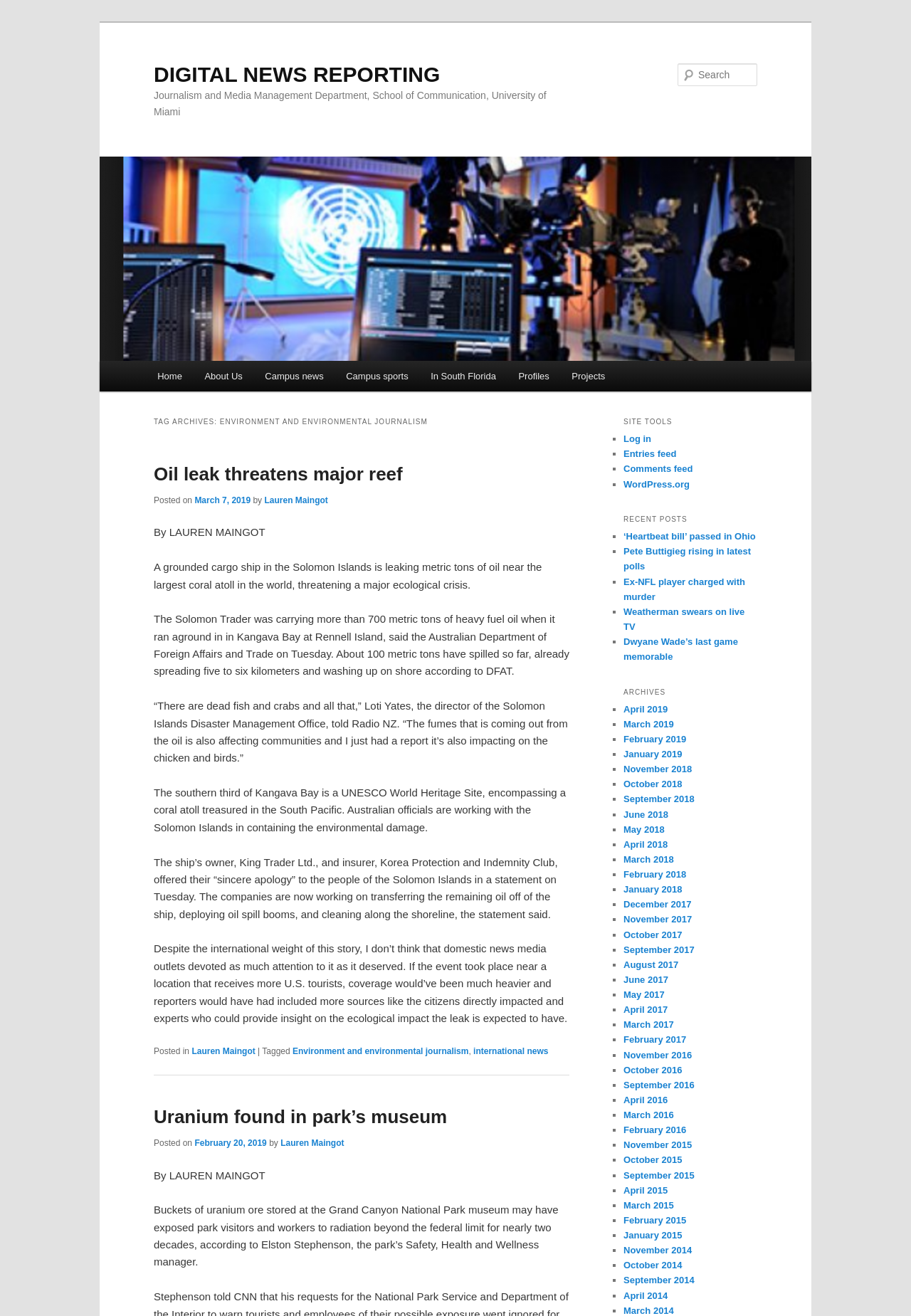Determine the heading of the webpage and extract its text content.

DIGITAL NEWS REPORTING